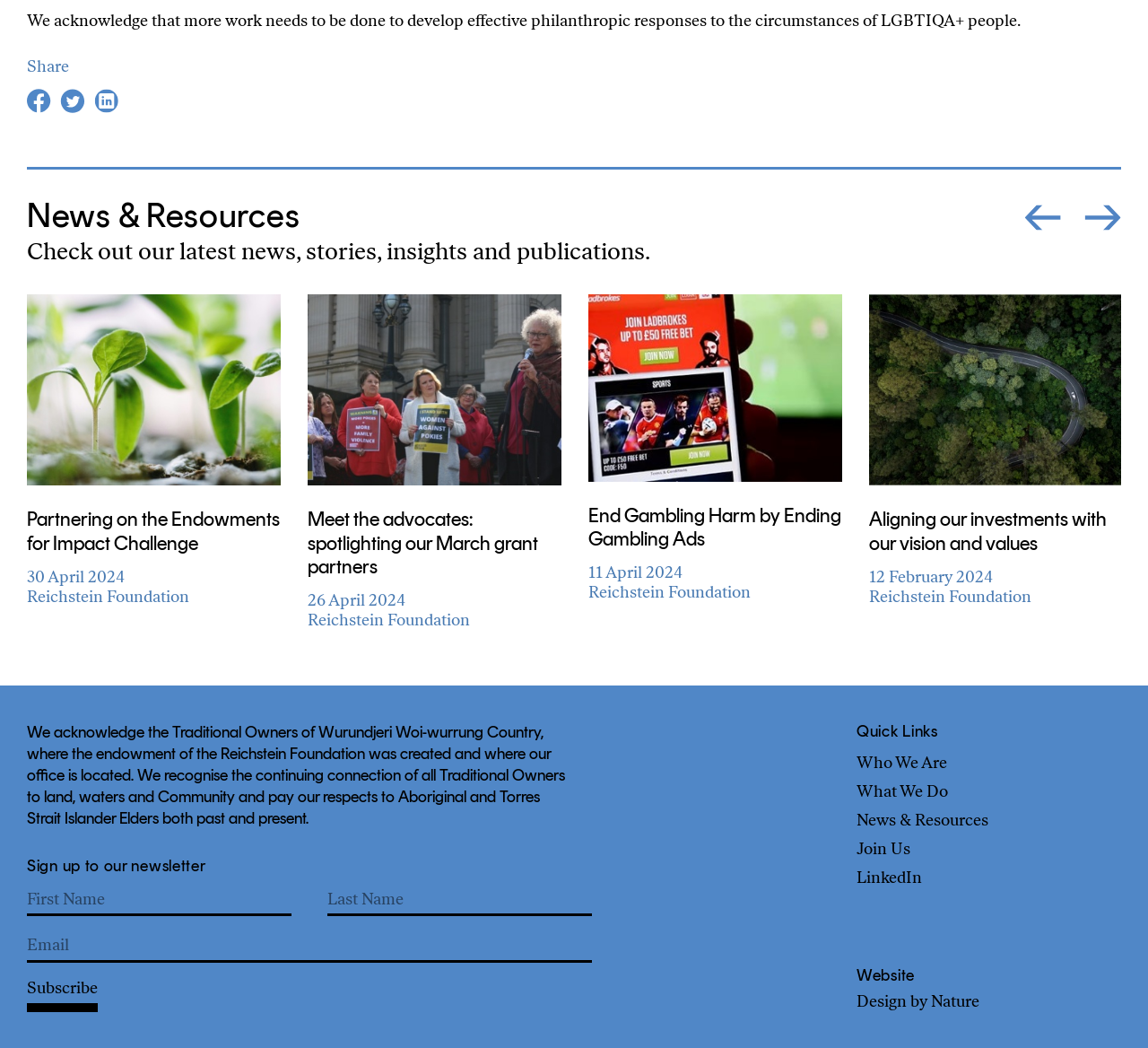Find the bounding box coordinates of the element I should click to carry out the following instruction: "Read more about Partnering on the Endowments for Impact Challenge".

[0.023, 0.281, 0.245, 0.463]